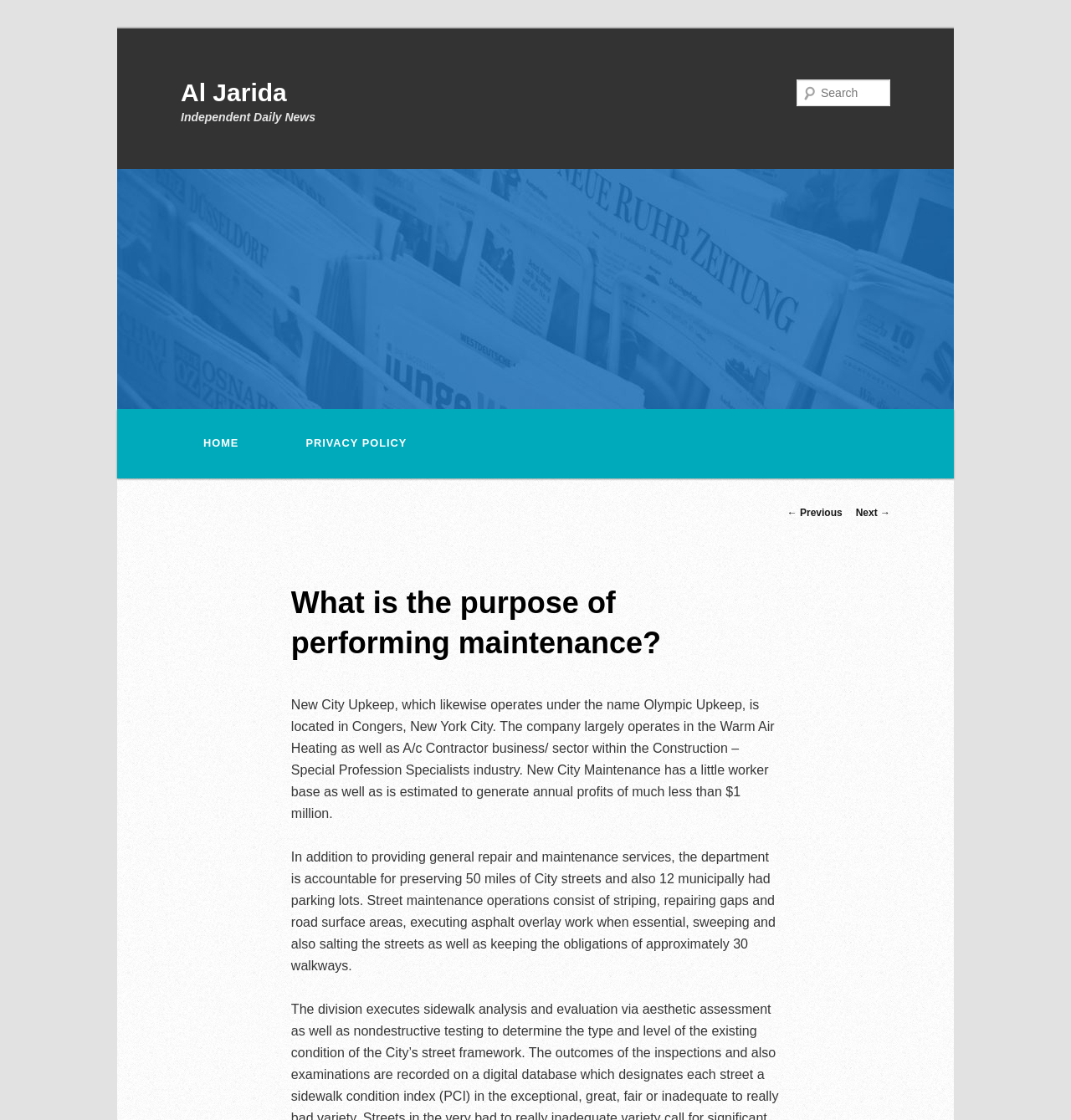How many miles of City streets are maintained by the department?
Give a single word or phrase as your answer by examining the image.

50 miles